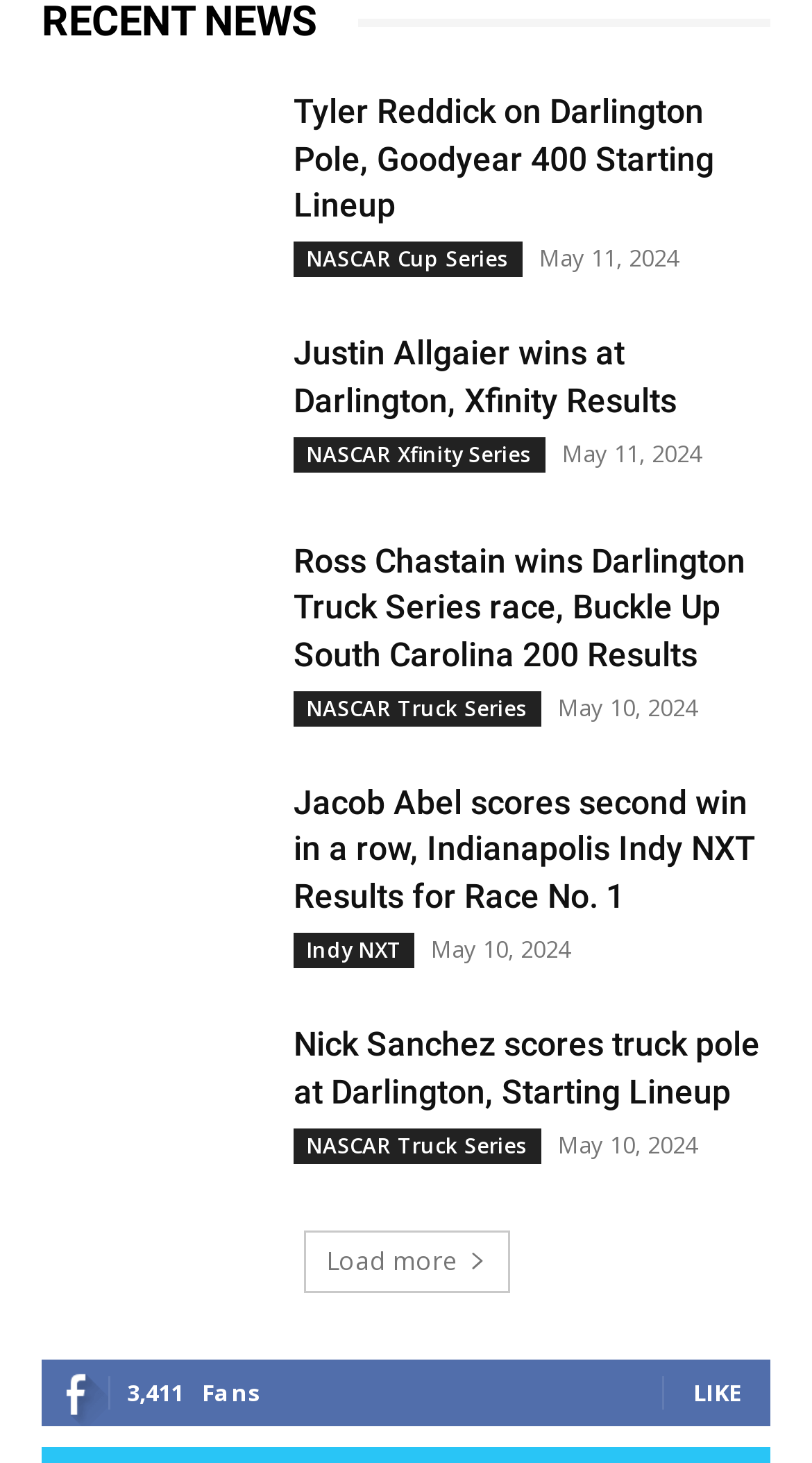Please locate the UI element described by "NASCAR Xfinity Series" and provide its bounding box coordinates.

[0.362, 0.299, 0.672, 0.323]